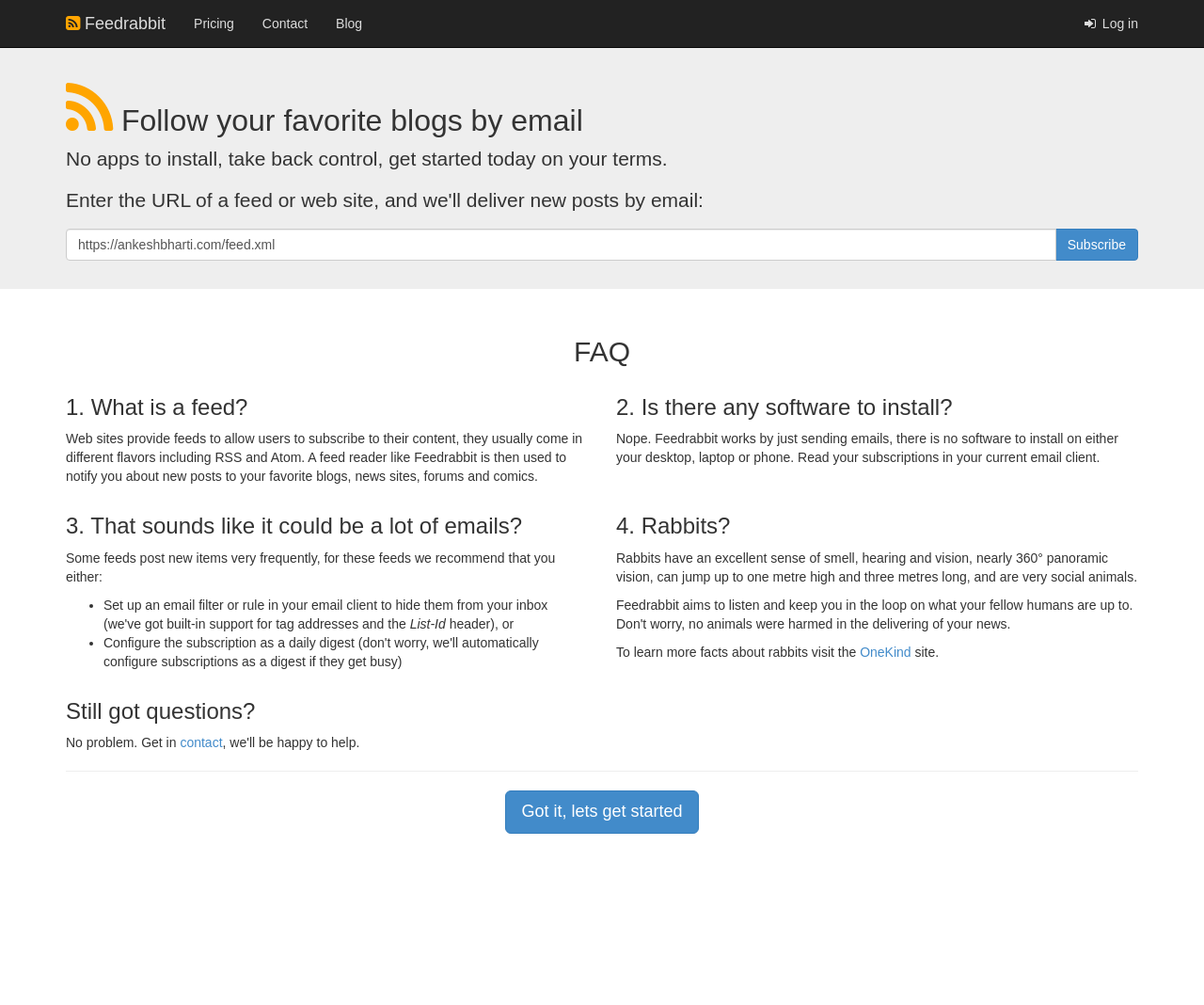Find the UI element described as: "Subscribe" and predict its bounding box coordinates. Ensure the coordinates are four float numbers between 0 and 1, [left, top, right, bottom].

[0.876, 0.227, 0.945, 0.259]